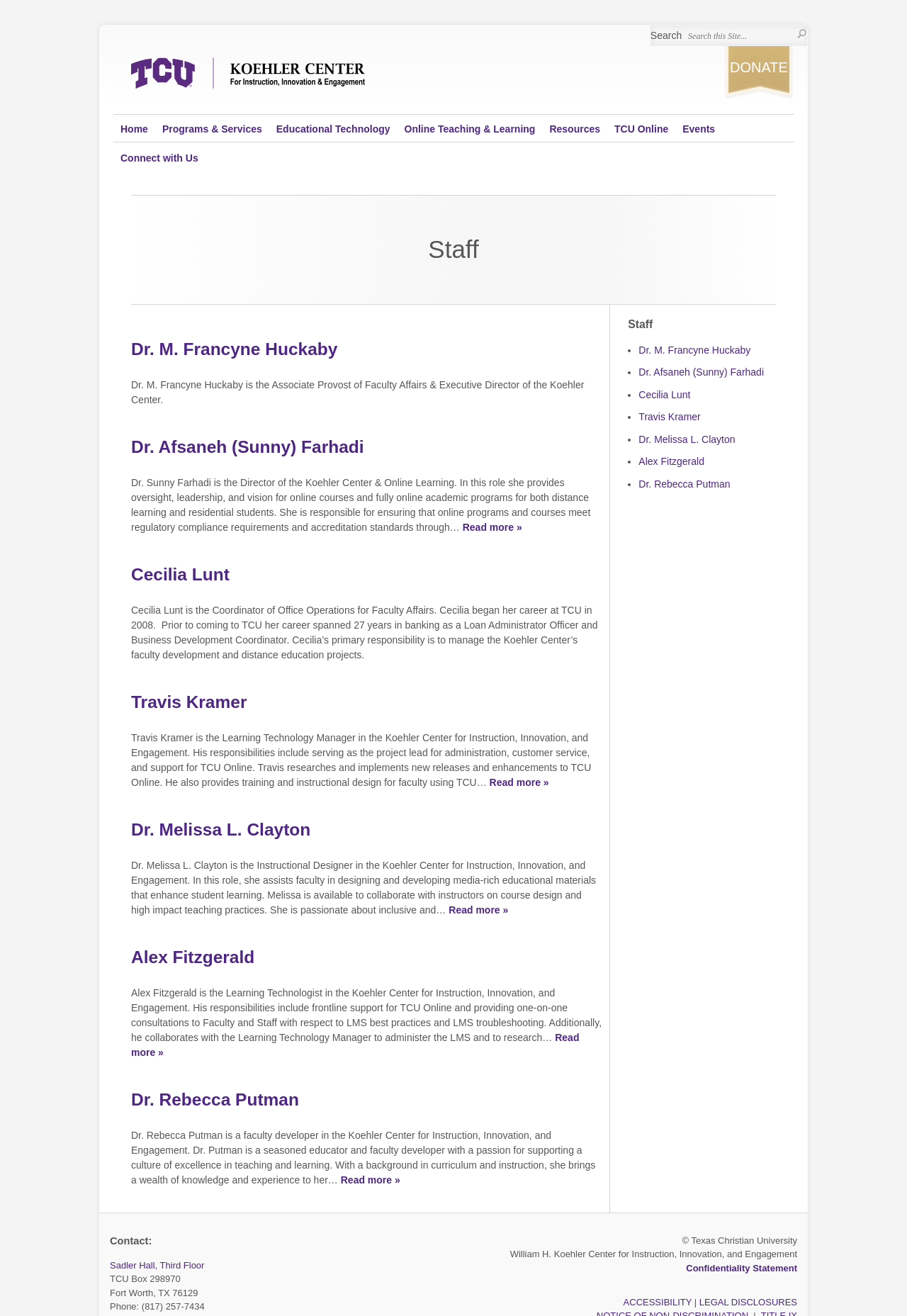Identify the bounding box coordinates of the clickable region to carry out the given instruction: "Donate".

[0.798, 0.035, 0.875, 0.059]